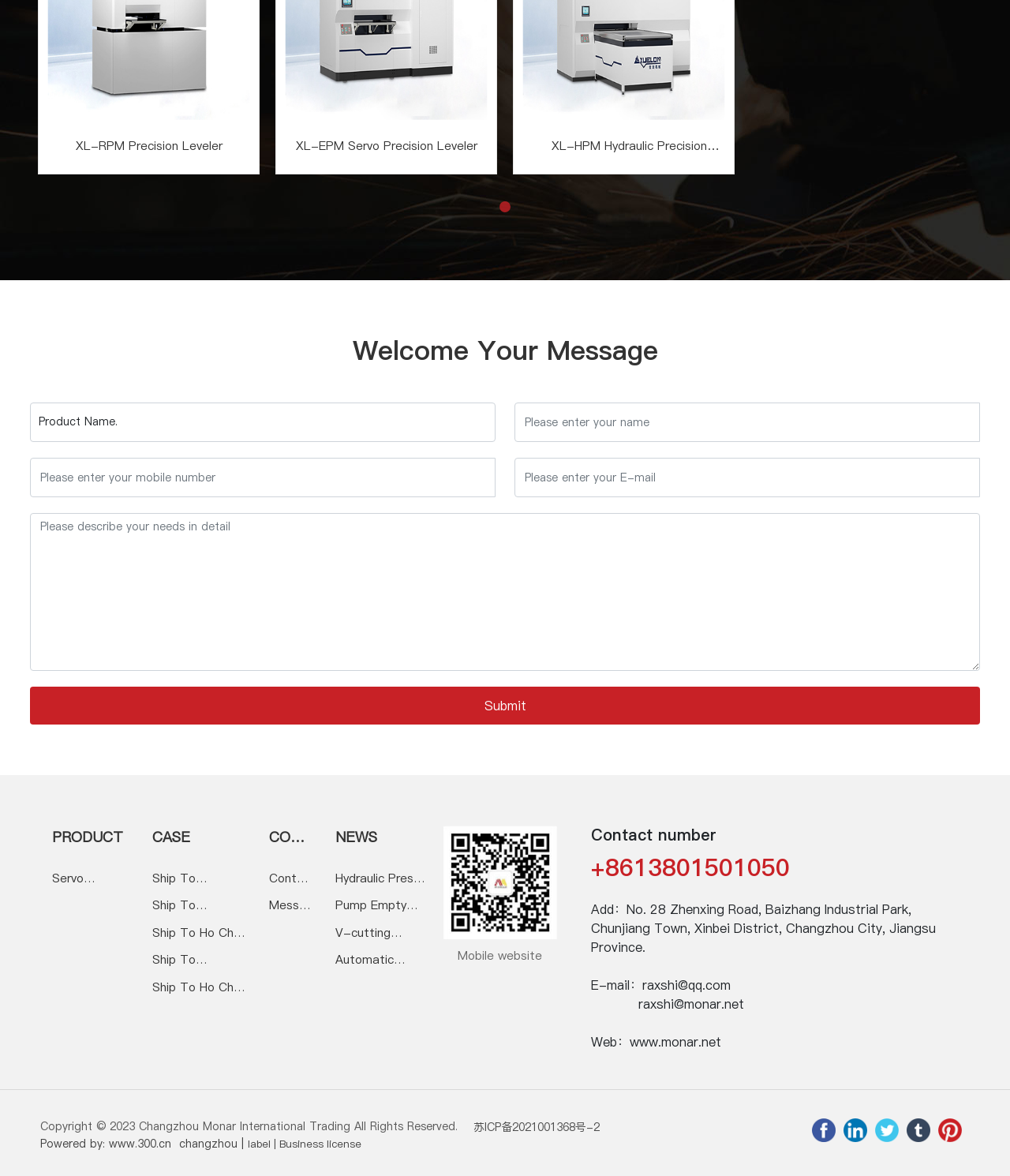Could you locate the bounding box coordinates for the section that should be clicked to accomplish this task: "Click the 'Submit' button".

[0.03, 0.584, 0.97, 0.616]